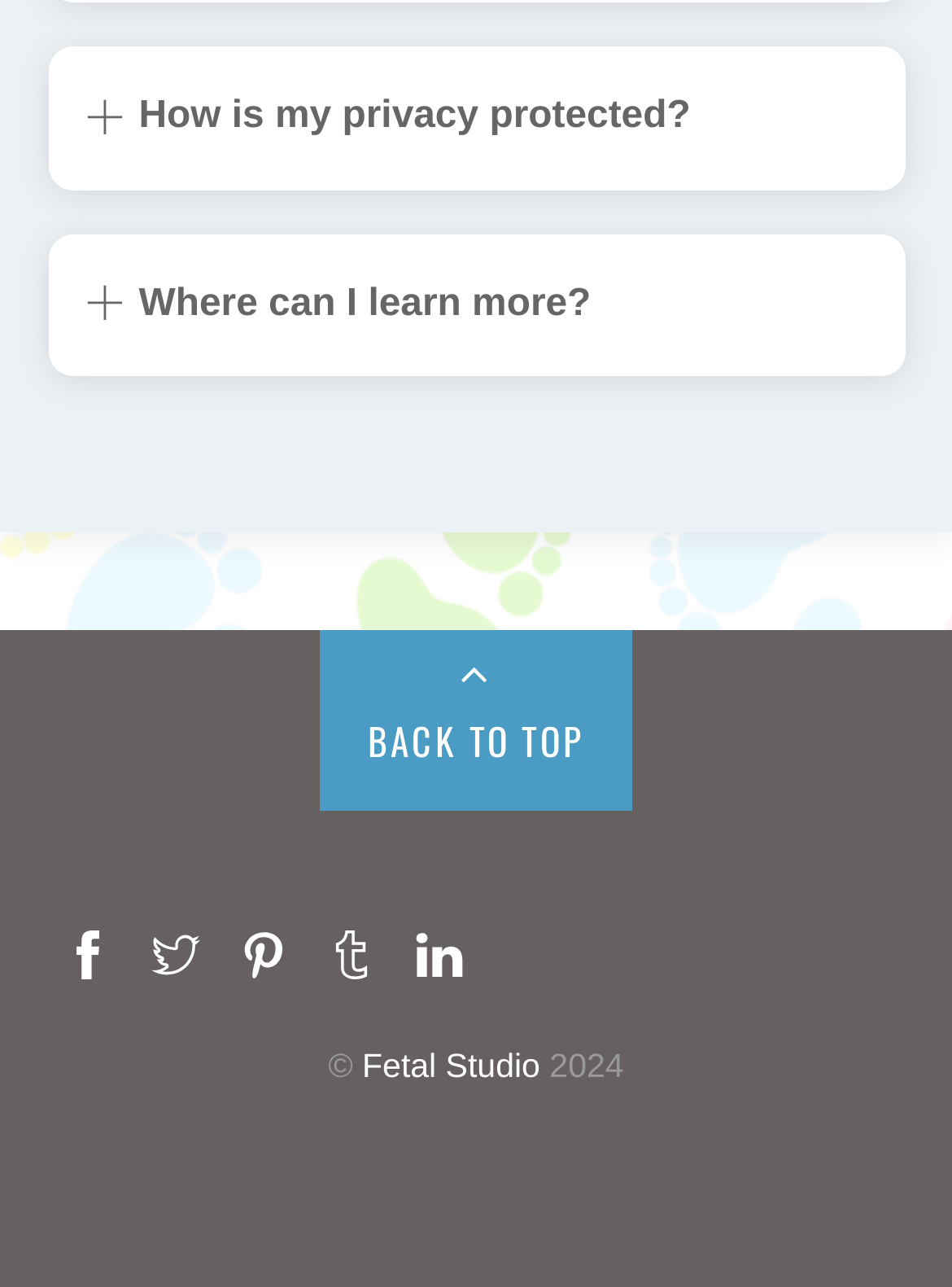Can you specify the bounding box coordinates of the area that needs to be clicked to fulfill the following instruction: "Go back to top"?

[0.335, 0.49, 0.665, 0.629]